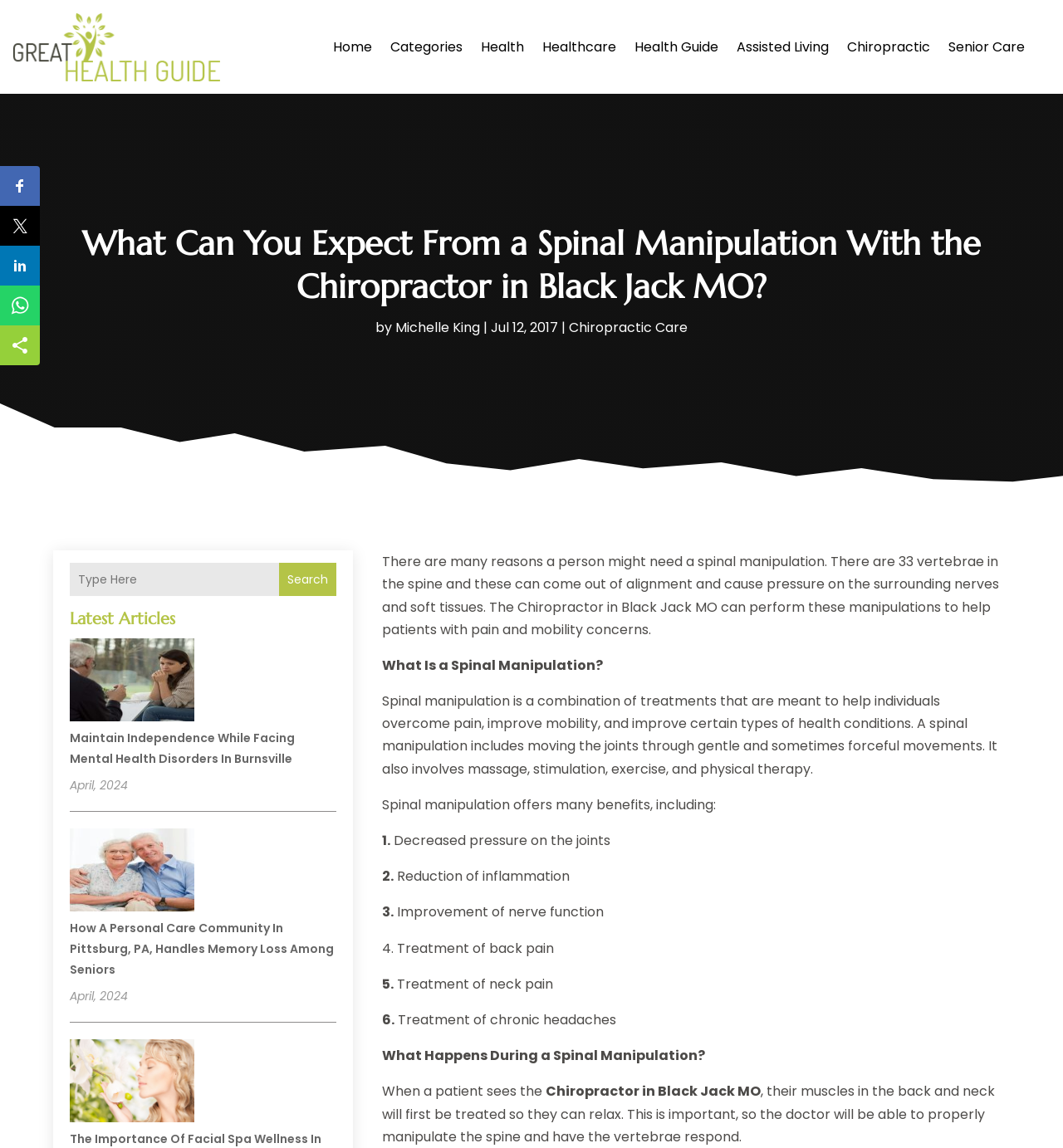Please identify the bounding box coordinates of the element's region that should be clicked to execute the following instruction: "Visit the Home page". The bounding box coordinates must be four float numbers between 0 and 1, i.e., [left, top, right, bottom].

[0.313, 0.011, 0.35, 0.071]